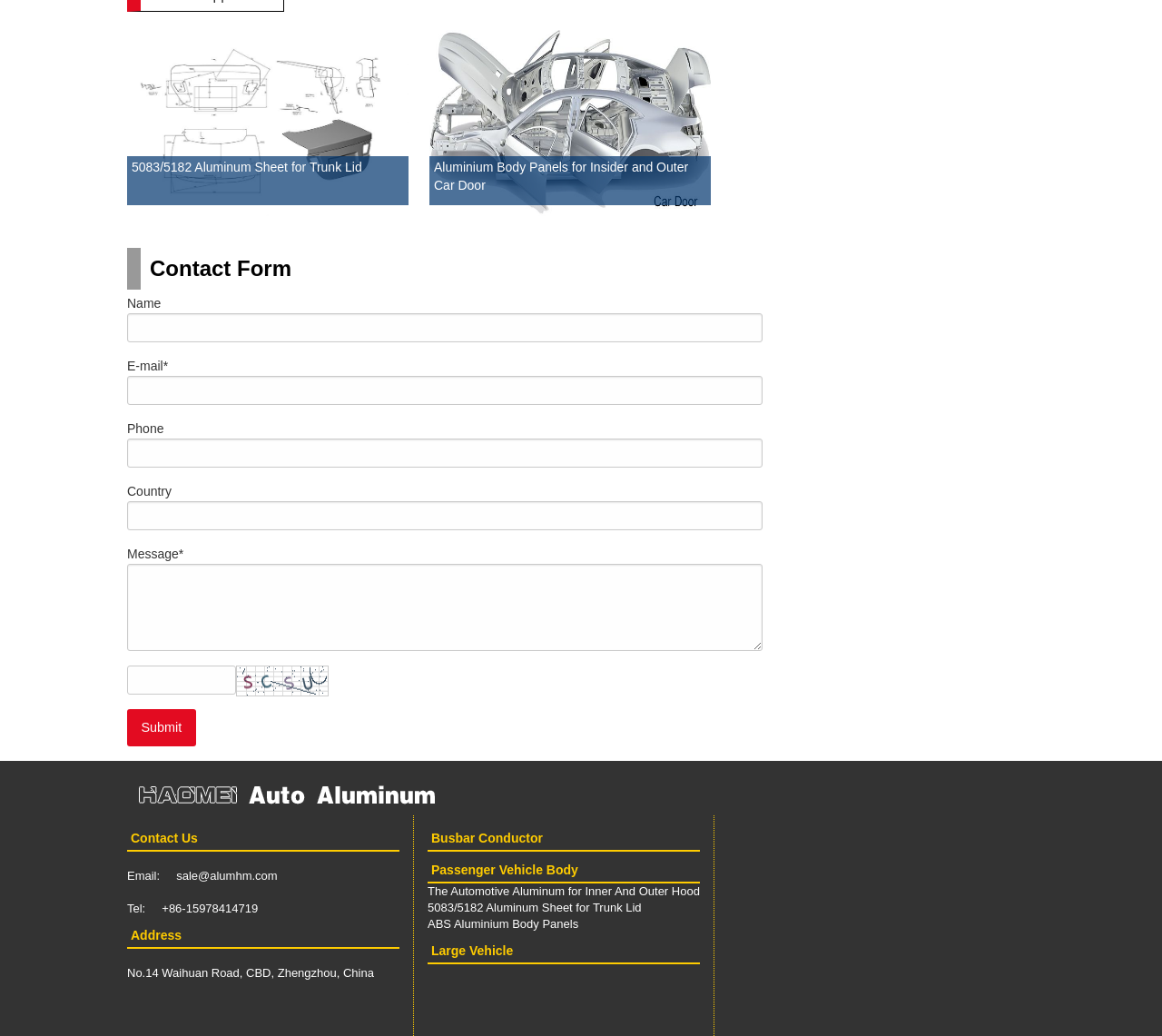Give a one-word or short phrase answer to this question: 
What is the company name?

Haomei Aluminum CO., LTD.